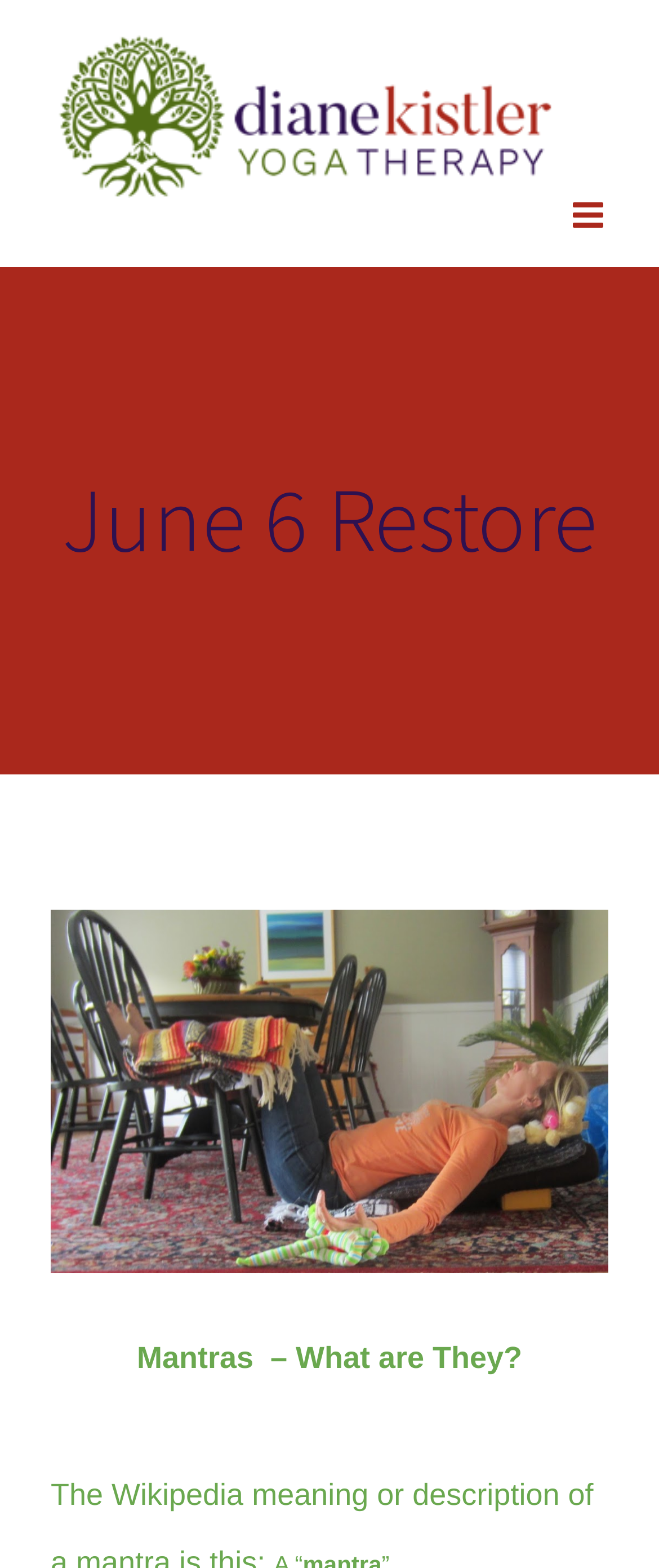Identify the bounding box for the UI element that is described as follows: "View Larger Image".

[0.077, 0.58, 0.923, 0.812]